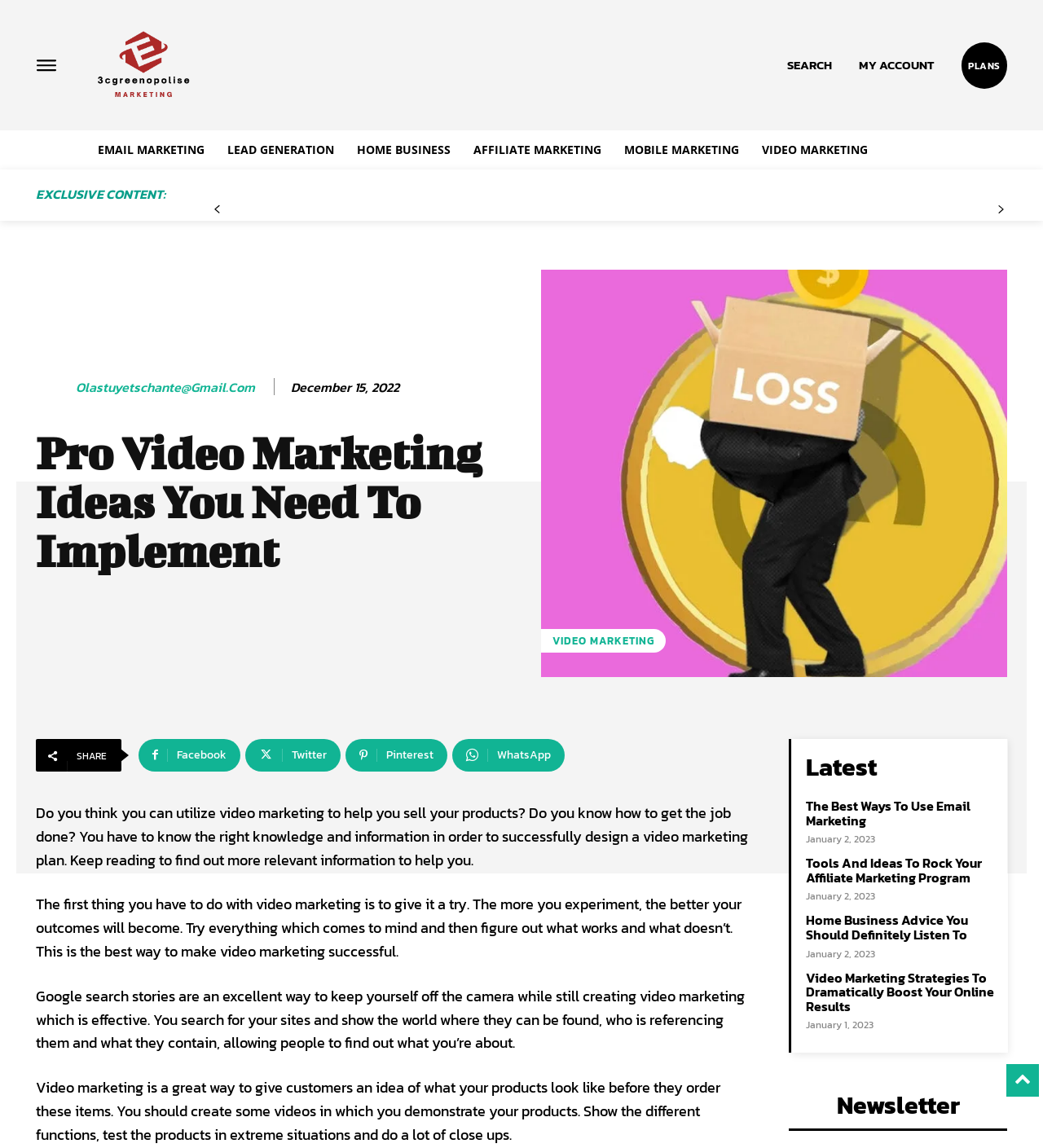Elaborate on the information and visuals displayed on the webpage.

This webpage is about Pro Video Marketing Ideas, with a focus on implementing effective video marketing strategies. At the top left, there is a logo and a search button. On the top right, there are links to "MY ACCOUNT" and "PLANS". Below the logo, there are several links to different marketing categories, including "EMAIL MARKETING", "LEAD GENERATION", "HOME BUSINESS", "AFFILIATE MARKETING", "MOBILE MARKETING", and "VIDEO MARKETING".

The main content of the page is divided into two sections. On the left, there is an article about video marketing, with a heading "Pro Video Marketing Ideas You Need To Implement". The article consists of four paragraphs, discussing the importance of experimenting with video marketing, using Google search stories, demonstrating products, and giving customers an idea of what products look like before they order.

On the right, there is a section with the heading "Latest", featuring four articles with headings, links, and timestamps. The articles are about email marketing, affiliate marketing, home business, and video marketing strategies. Each article has a link to read more and a timestamp indicating when it was published.

At the bottom of the page, there is a section with a heading "Newsletter" and social media links to share the content on Facebook, Twitter, Pinterest, and WhatsApp.